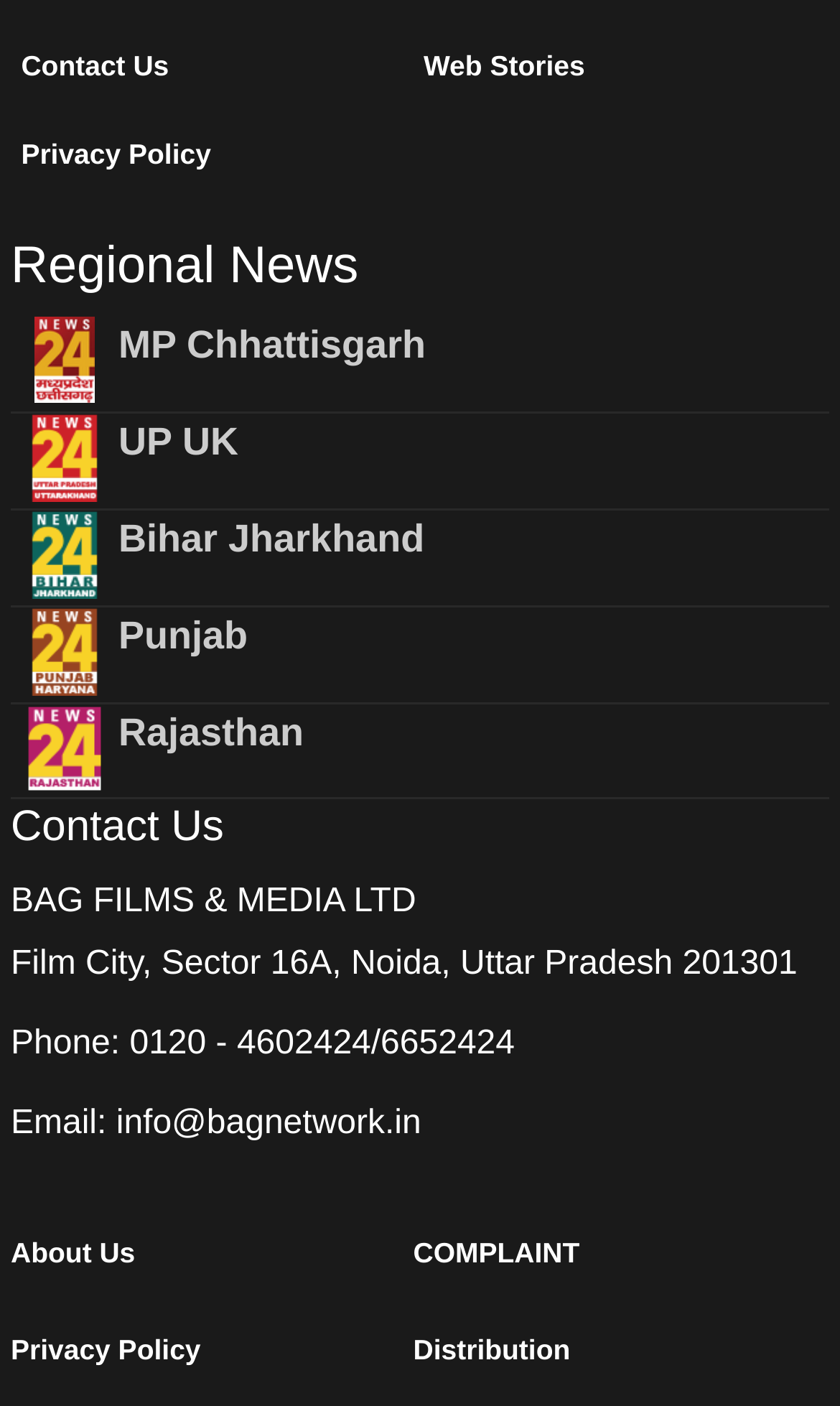Predict the bounding box coordinates for the UI element described as: "alt="News"". The coordinates should be four float numbers between 0 and 1, presented as [left, top, right, bottom].

[0.013, 0.363, 0.141, 0.426]